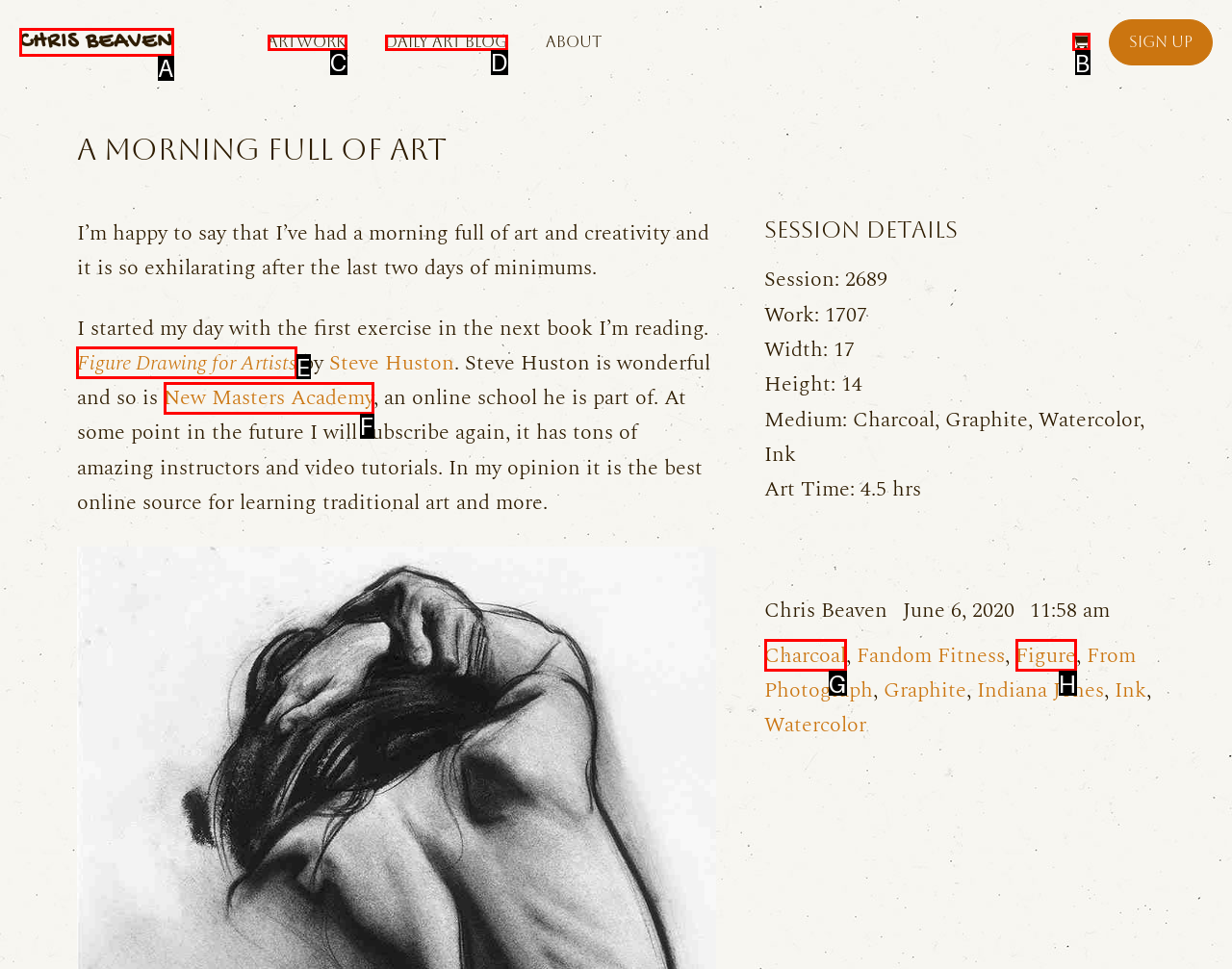Based on the task: Read more about the 'Figure Drawing for Artists' book, which UI element should be clicked? Answer with the letter that corresponds to the correct option from the choices given.

E